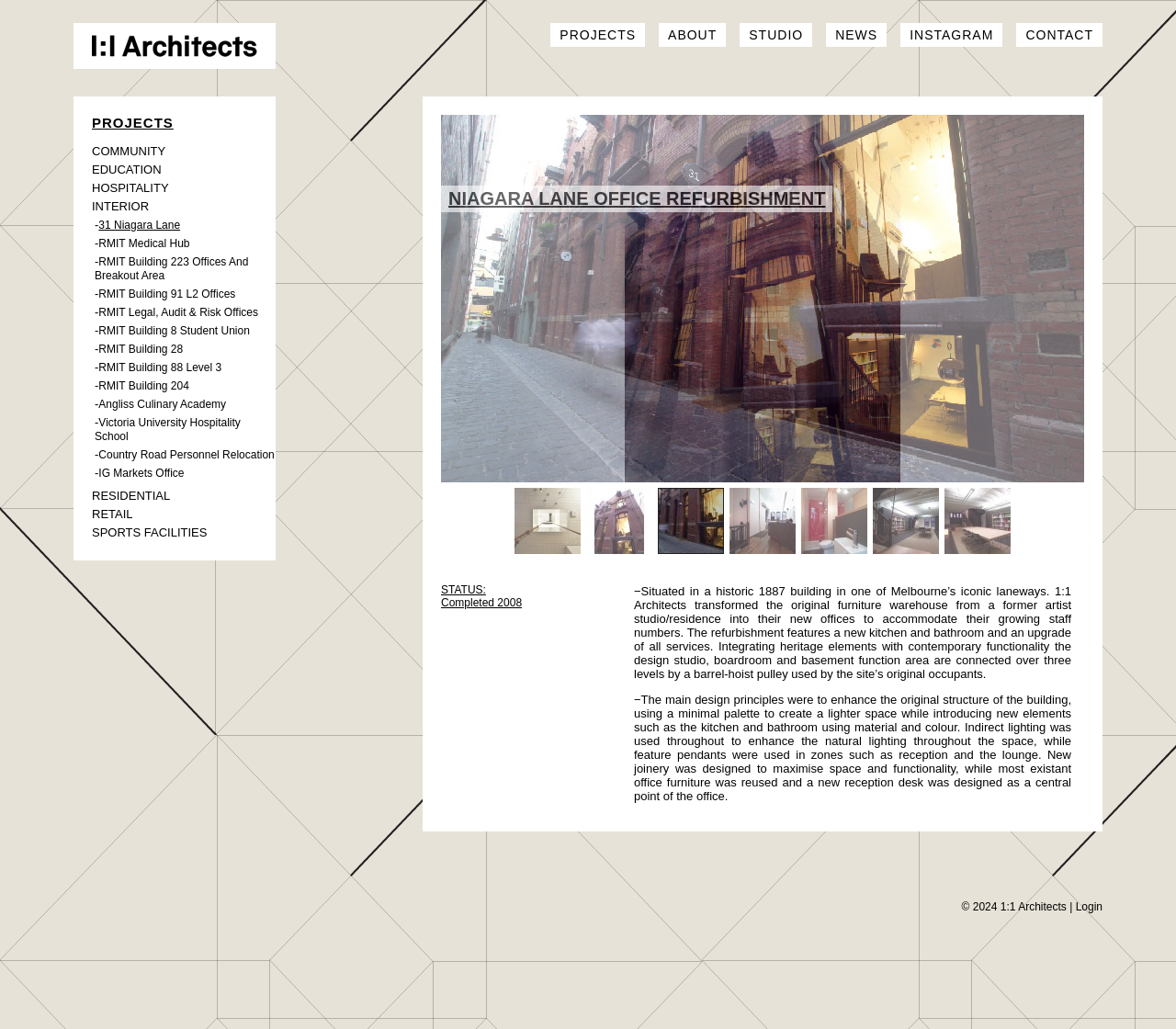What is the name of the project?
Examine the image and give a concise answer in one word or a short phrase.

Niagara Lane Office Refurbishment